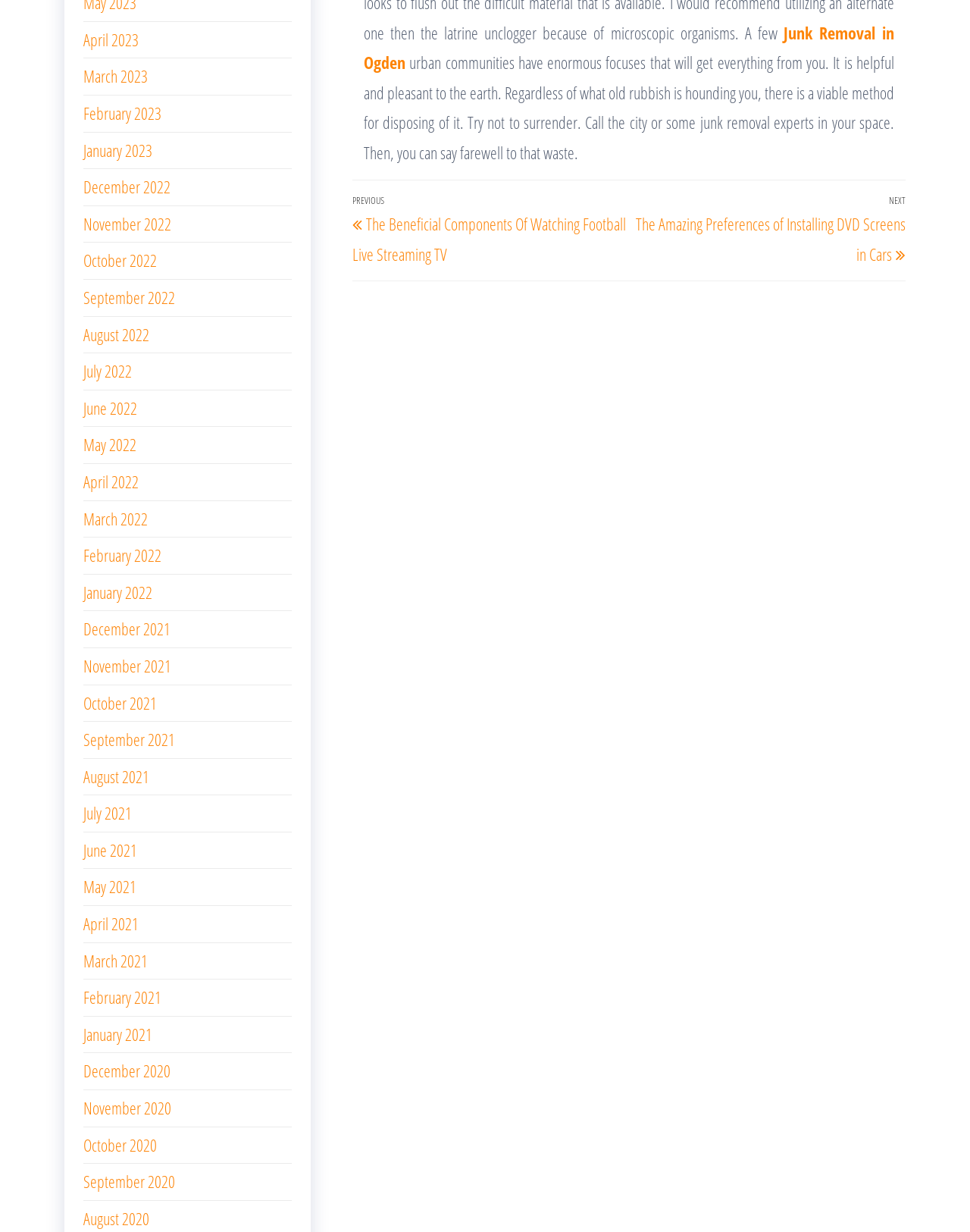Locate the bounding box of the UI element based on this description: "April 2023". Provide four float numbers between 0 and 1 as [left, top, right, bottom].

[0.086, 0.023, 0.143, 0.041]